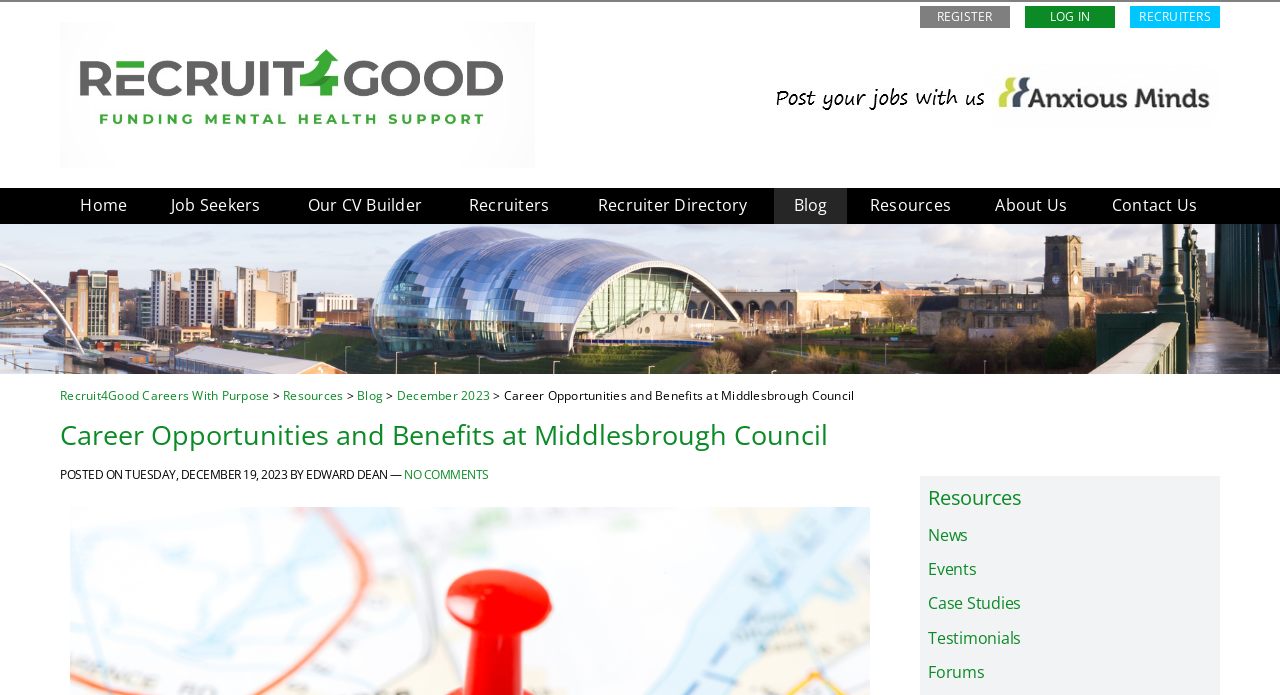How many resource links are there in the bottom section?
Please respond to the question with a detailed and informative answer.

I counted the number of resource links by looking at the links 'Resources', 'News', 'Events', 'Case Studies', and 'Testimonials' in the bottom section of the webpage.